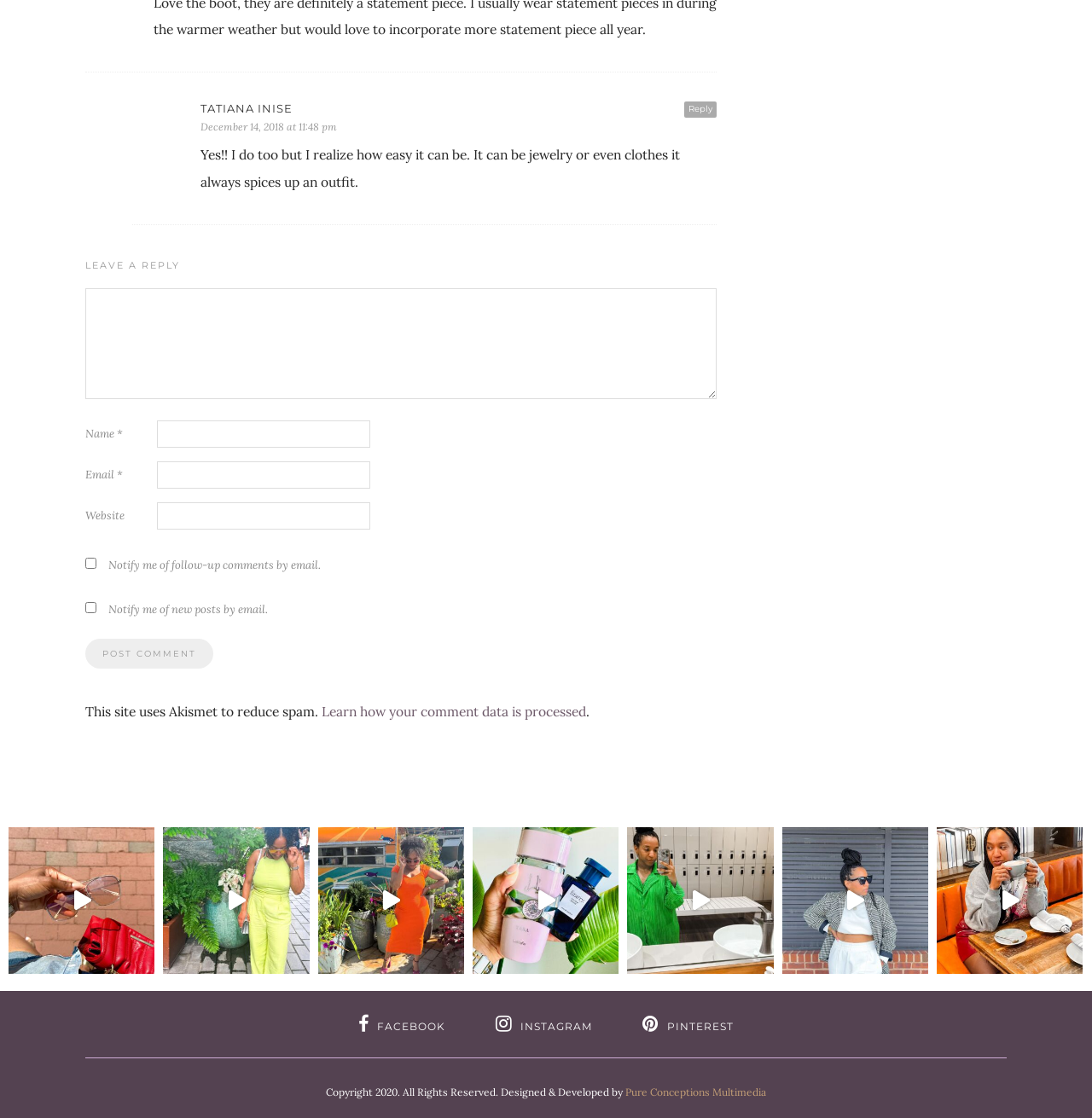Using the provided element description: "parent_node: Website name="url"", identify the bounding box coordinates. The coordinates should be four floats between 0 and 1 in the order [left, top, right, bottom].

[0.144, 0.449, 0.339, 0.474]